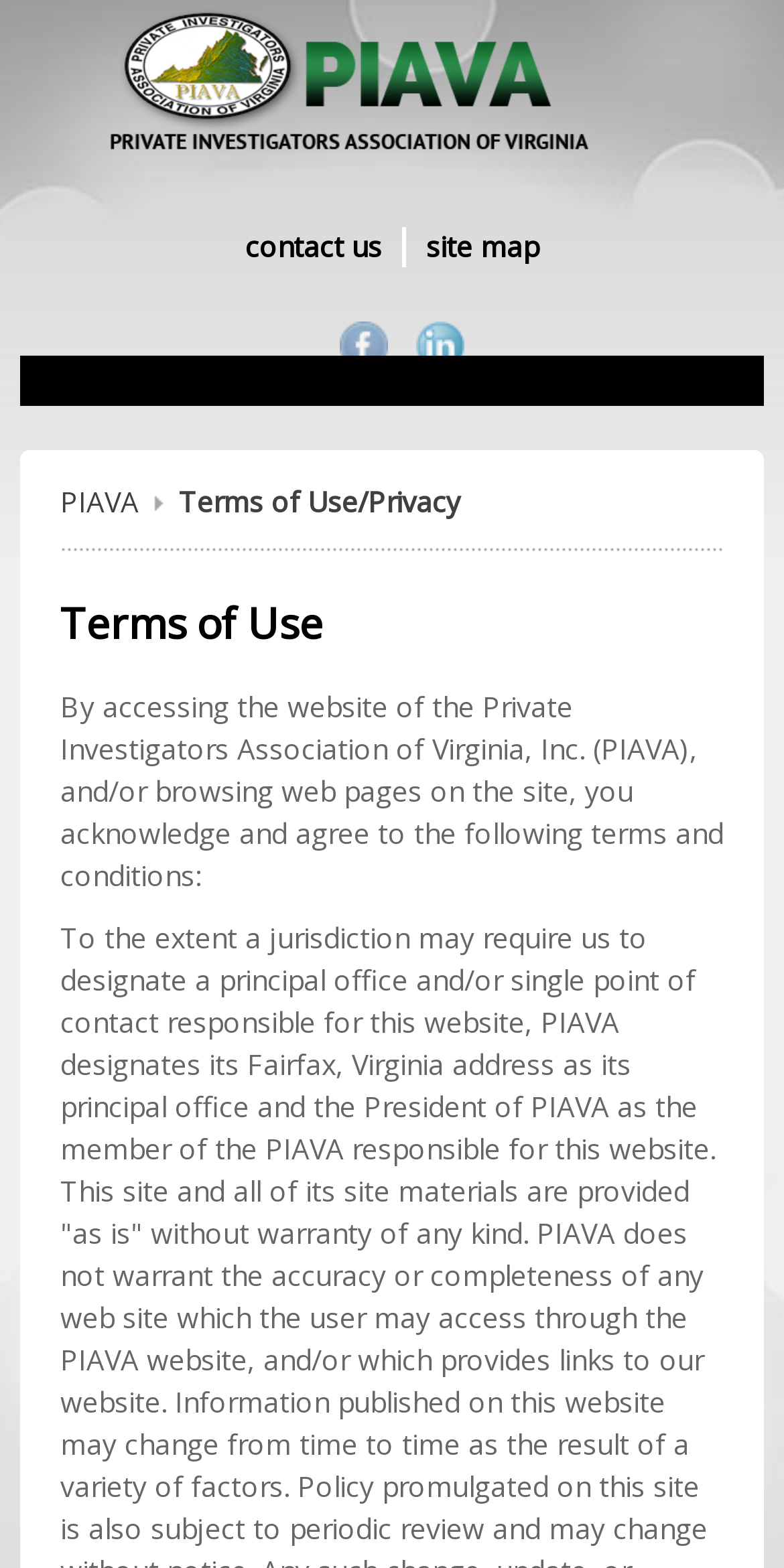What is the purpose of the webpage?
Refer to the image and provide a one-word or short phrase answer.

Terms of Use/Privacy